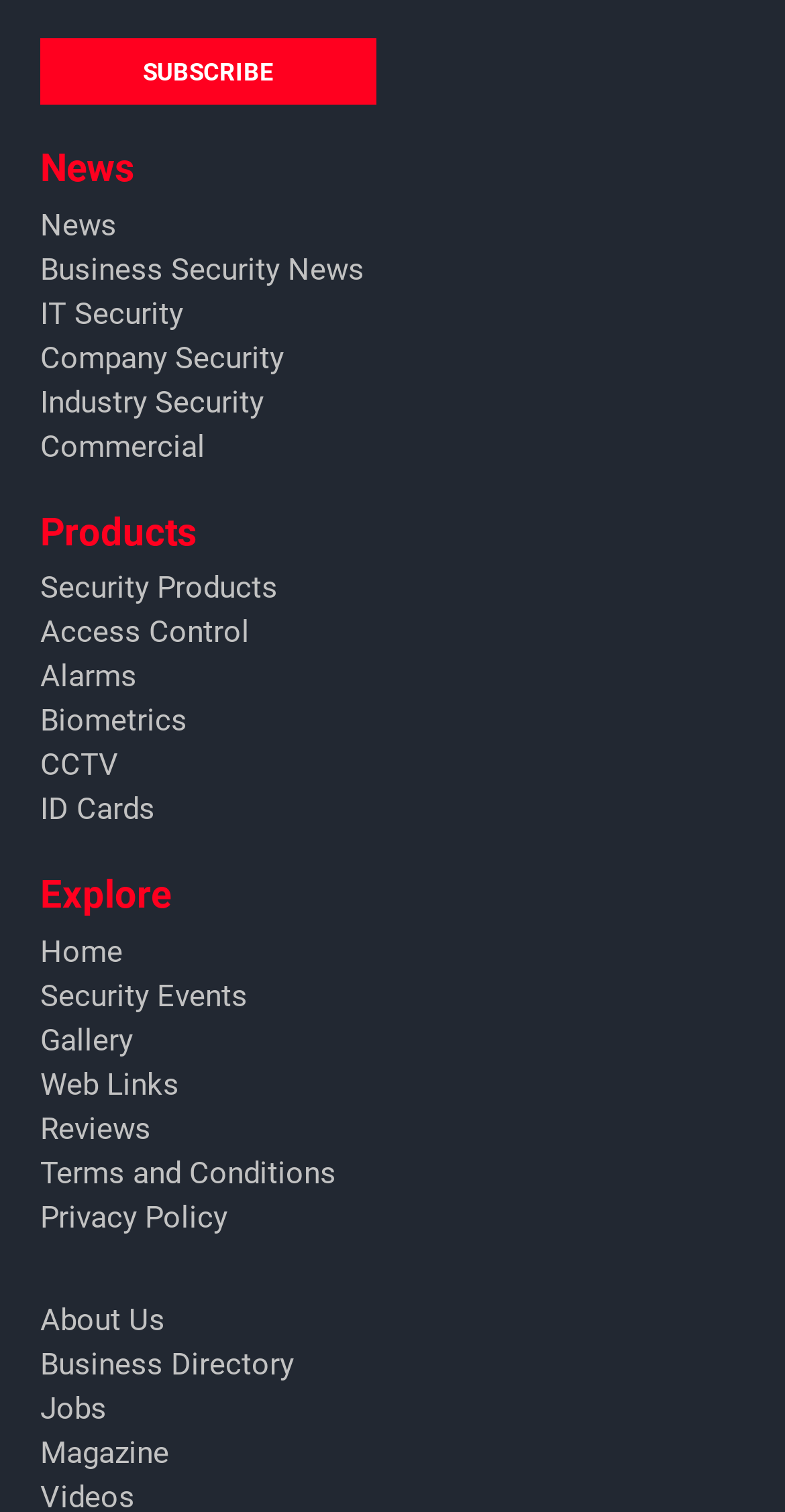What is the last link under the Explore section?
Look at the image and respond with a one-word or short-phrase answer.

Jobs